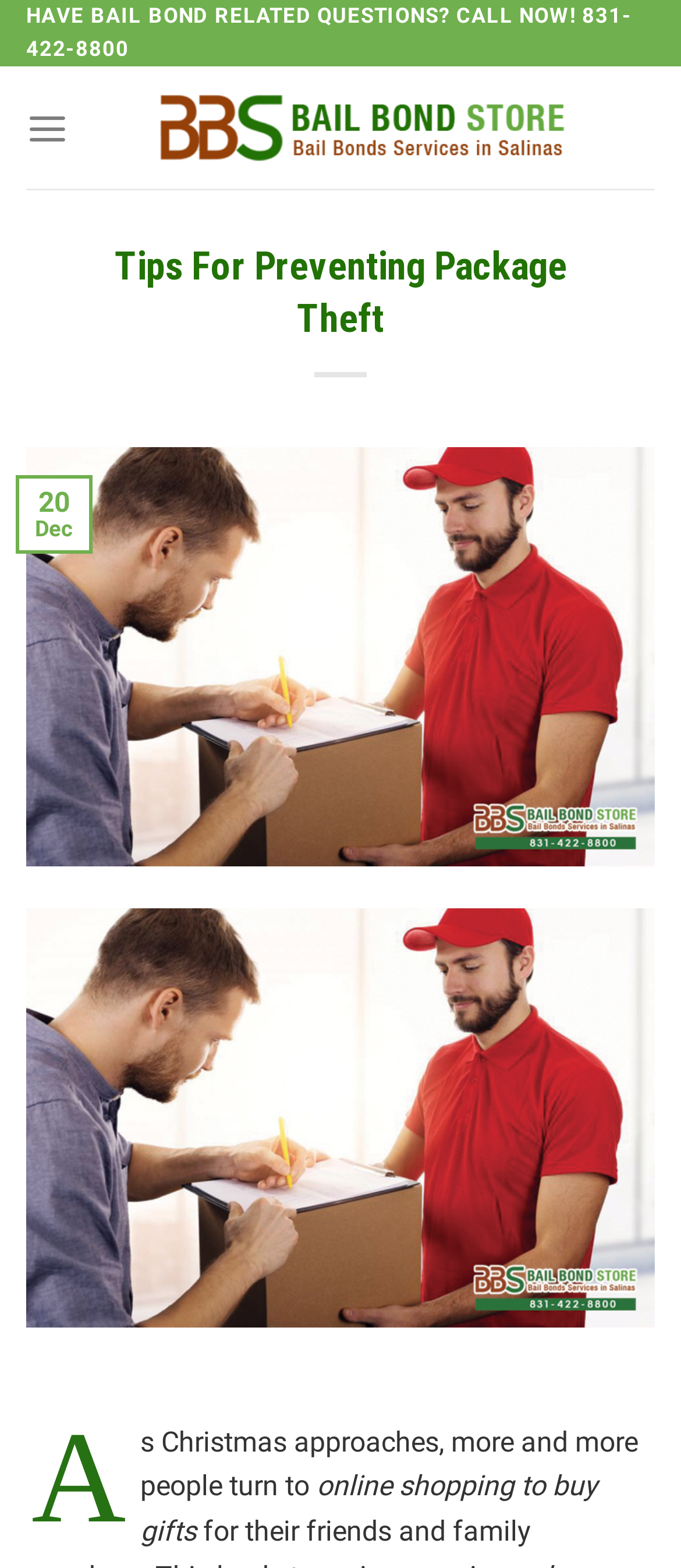From the details in the image, provide a thorough response to the question: What is the company name on the webpage?

I found the company name by looking at the top section of the webpage, where it says 'Salinas Bail Bond Store & Bail Bondsman' and has a corresponding image.